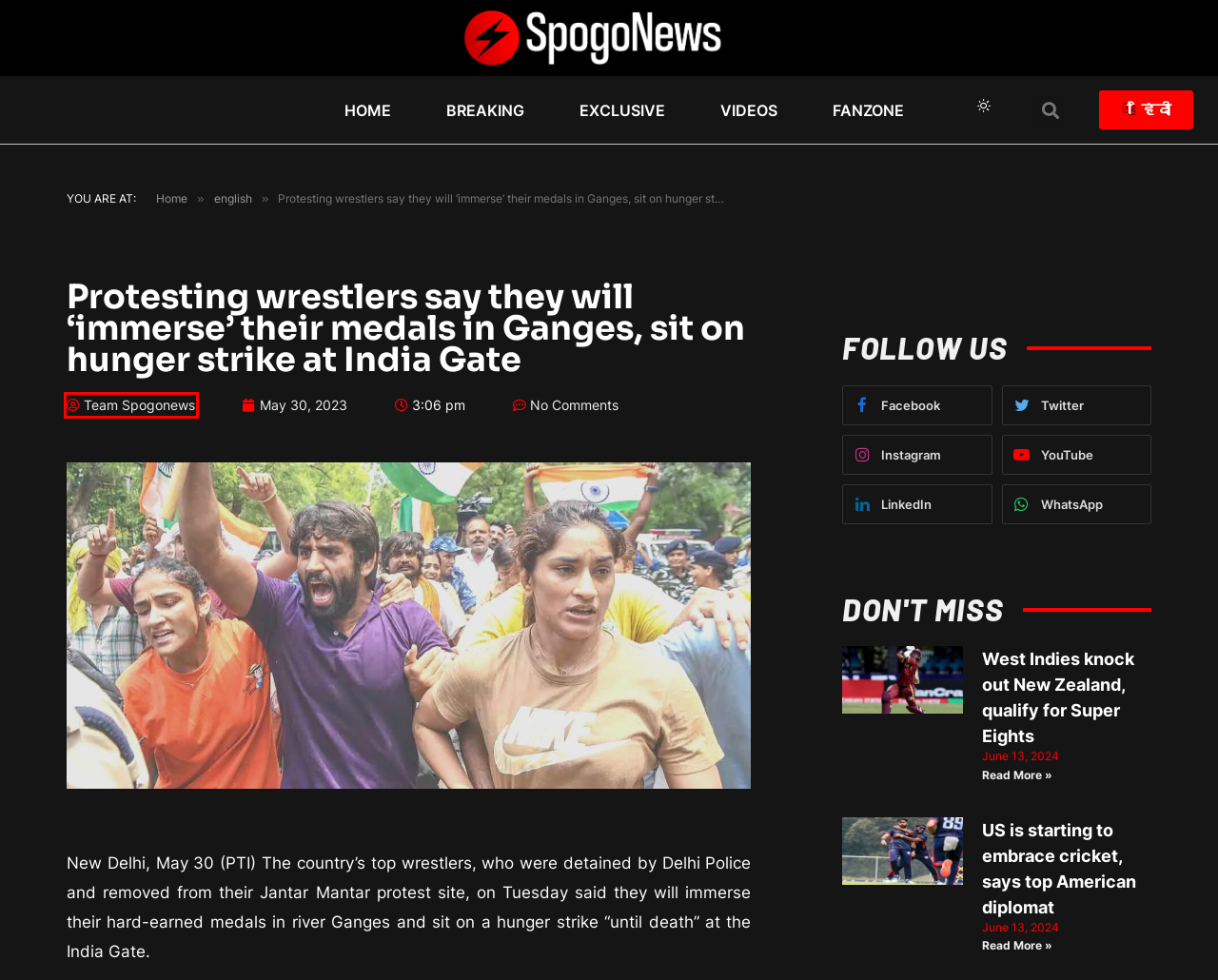Given a webpage screenshot featuring a red rectangle around a UI element, please determine the best description for the new webpage that appears after the element within the bounding box is clicked. The options are:
A. West Indies knock out New Zealand, qualify for Super Eights - SpogoNews
B. english - SpogoNews
C. US is starting to embrace cricket, says top American diplomat - SpogoNews
D. Exclusive - SpogoNews
E. Homepage Hindi - SpogoNews
F. Videos - SpogoNews
G. Breaking - SpogoNews
H. Team Spogonews - SpogoNews

H